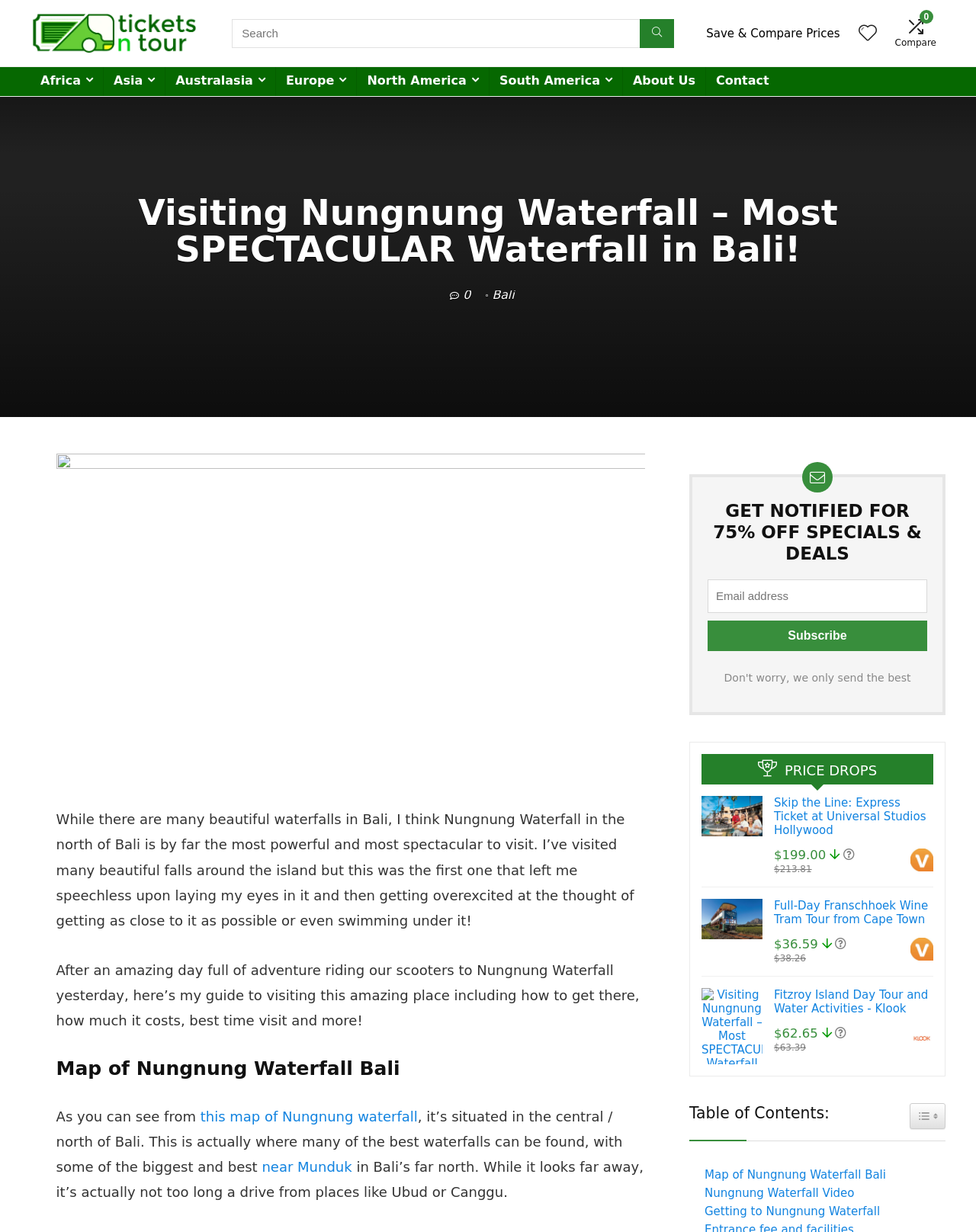What is the purpose of the 'GET NOTIFIED FOR 75% OFF SPECIALS & DEALS' section?
Using the image, elaborate on the answer with as much detail as possible.

The section 'GET NOTIFIED FOR 75% OFF SPECIALS & DEALS' appears to be a subscription form where users can enter their email address to receive notifications about special deals and discounts.